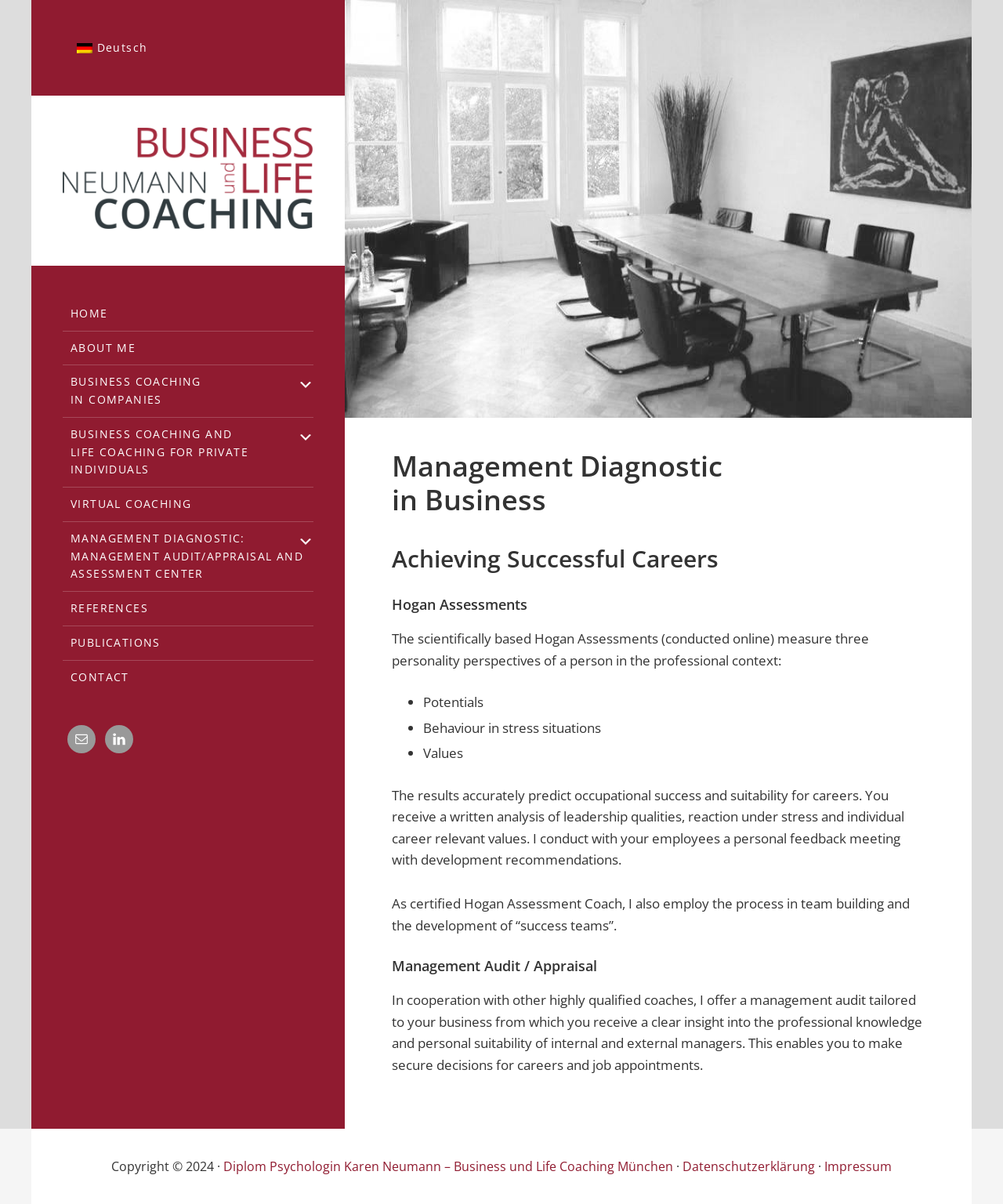Locate the UI element described as follows: "alt="neumann-logo"". Return the bounding box coordinates as four float numbers between 0 and 1 in the order [left, top, right, bottom].

[0.062, 0.18, 0.312, 0.193]